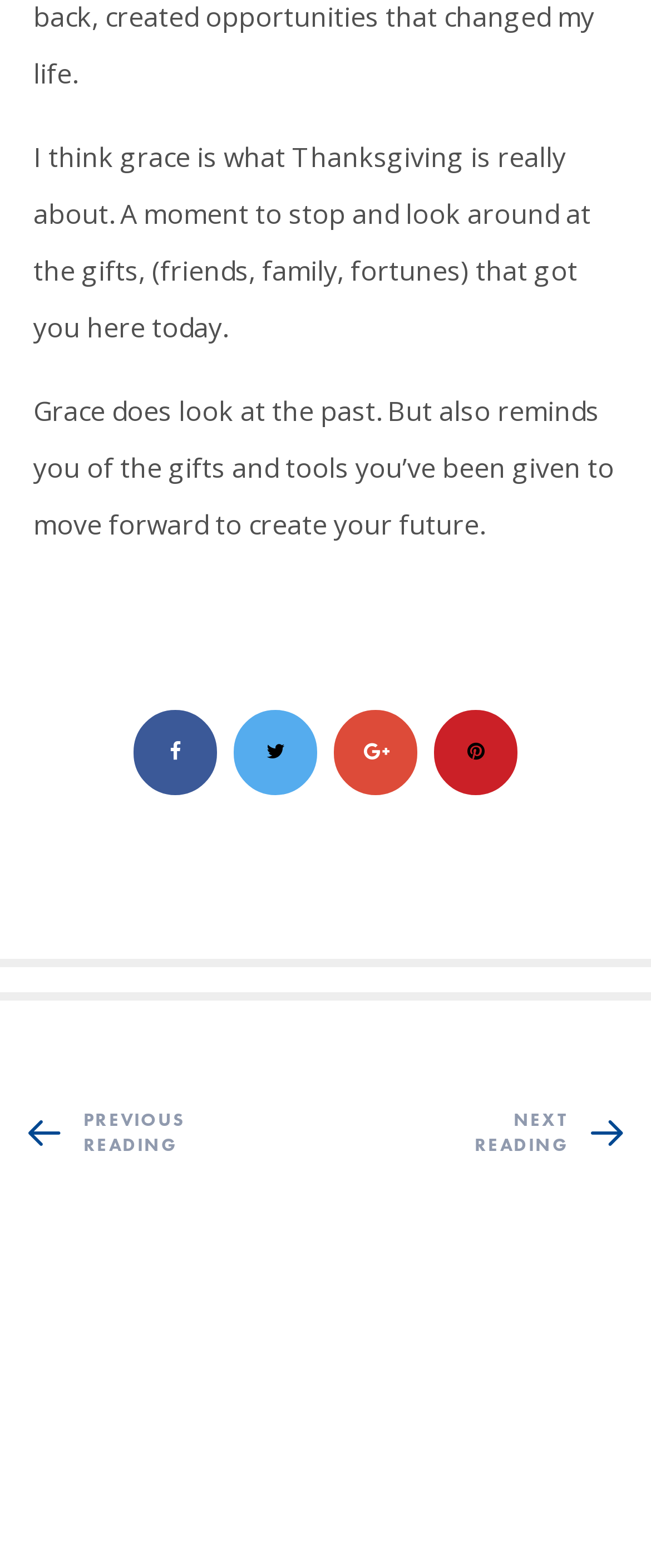Find the bounding box coordinates of the UI element according to this description: "PREVIOUS READING".

[0.0, 0.66, 0.423, 0.738]